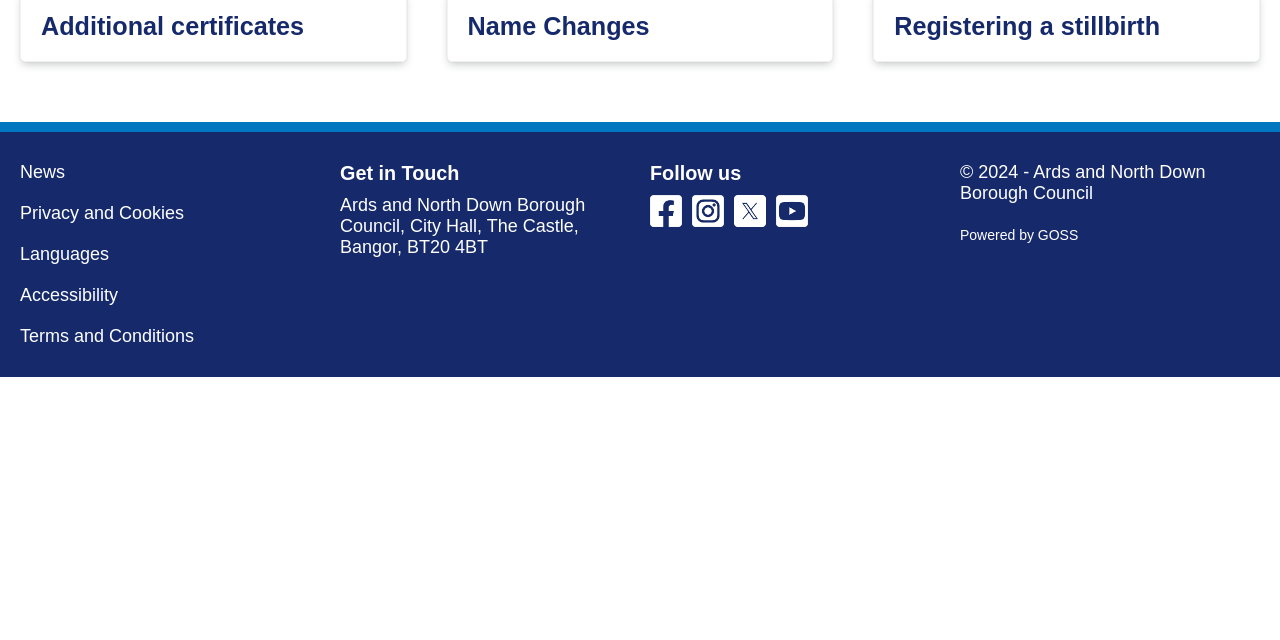Determine the bounding box coordinates (top-left x, top-left y, bottom-right x, bottom-right y) of the UI element described in the following text: Registering a stillbirth

[0.699, 0.018, 0.906, 0.062]